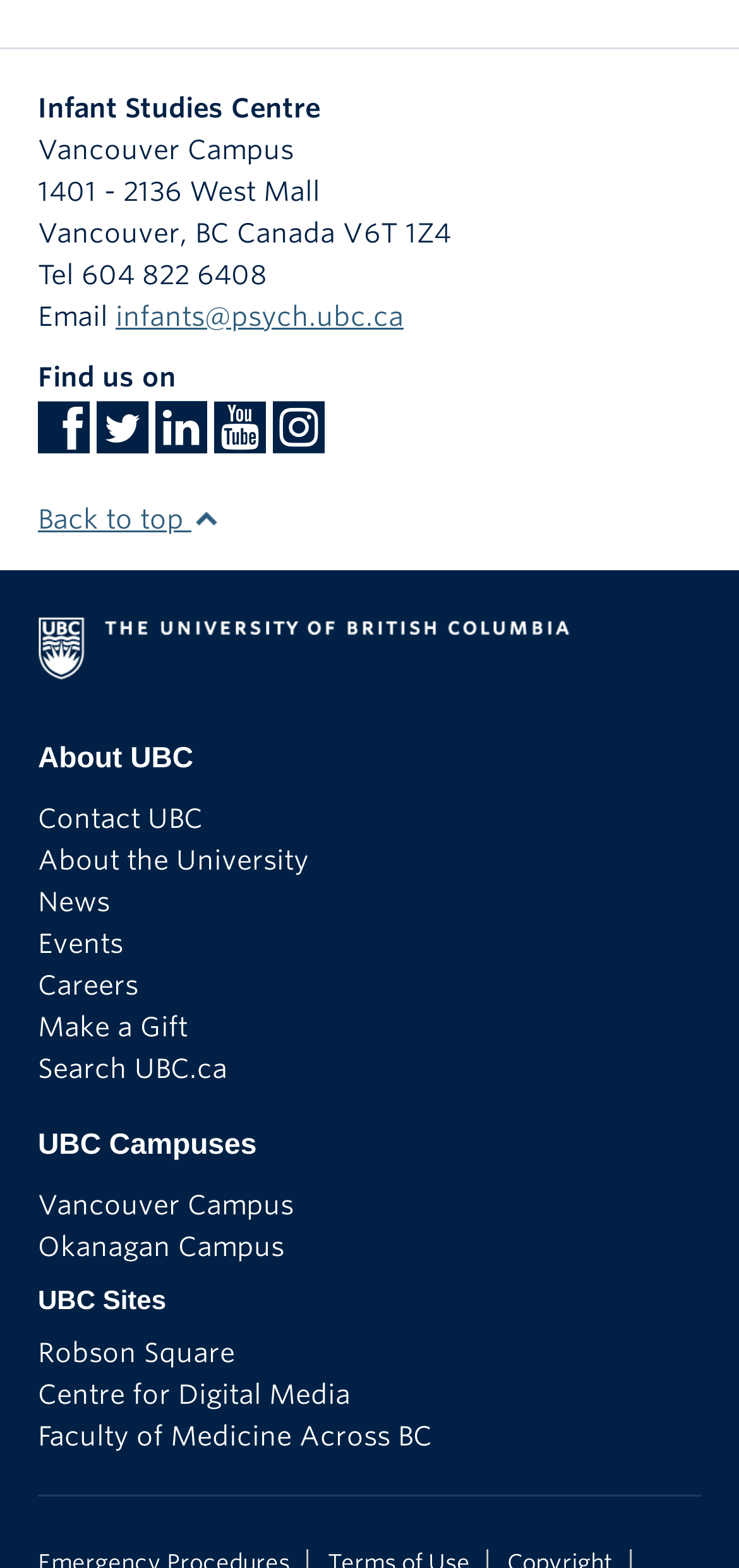Please respond to the question using a single word or phrase:
What is the name of the university that the Infant Studies Centre is affiliated with?

The University of British Columbia